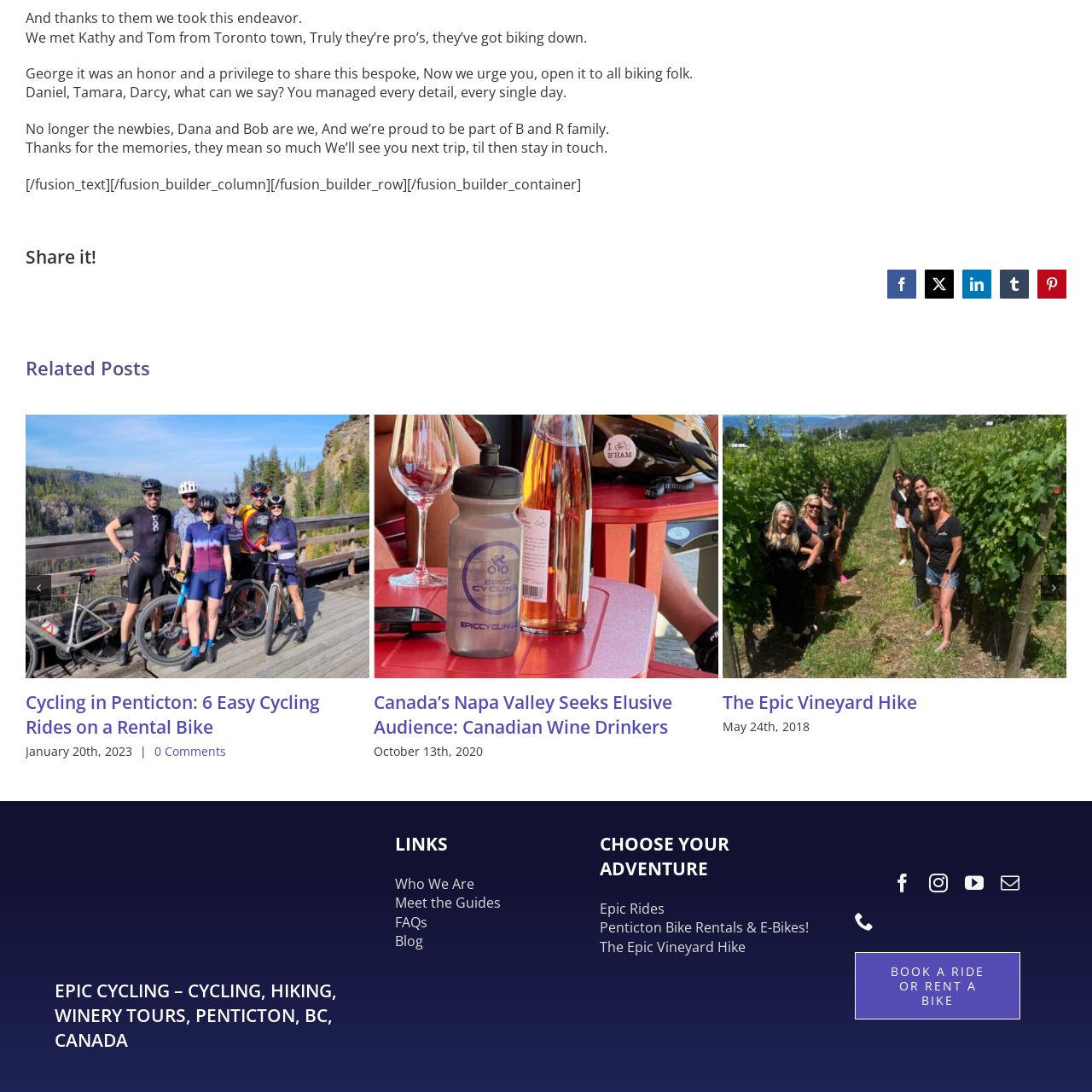Describe meticulously the scene encapsulated by the red boundary in the image.

The image features a captivating illustration representing the topic of cycling in Penticton, BC, Canada. Accompanying the visual, the webpage highlights a range of cycling adventures and experiences, inviting readers to explore the joys of biking in this beautiful region. The relevant section discusses a post titled "Cycling in Penticton: 6 Easy Cycling Rides on a Rental Bike," showcasing routes tailored for various skill levels. It suggests a community-focused approach to cycling, emphasizing the engagement and memories shared among biking enthusiasts. This imagery captures the essence of outdoor exploration and highlights the vibrant cycling culture in Penticton, encouraging readers to consider their next biking adventure.